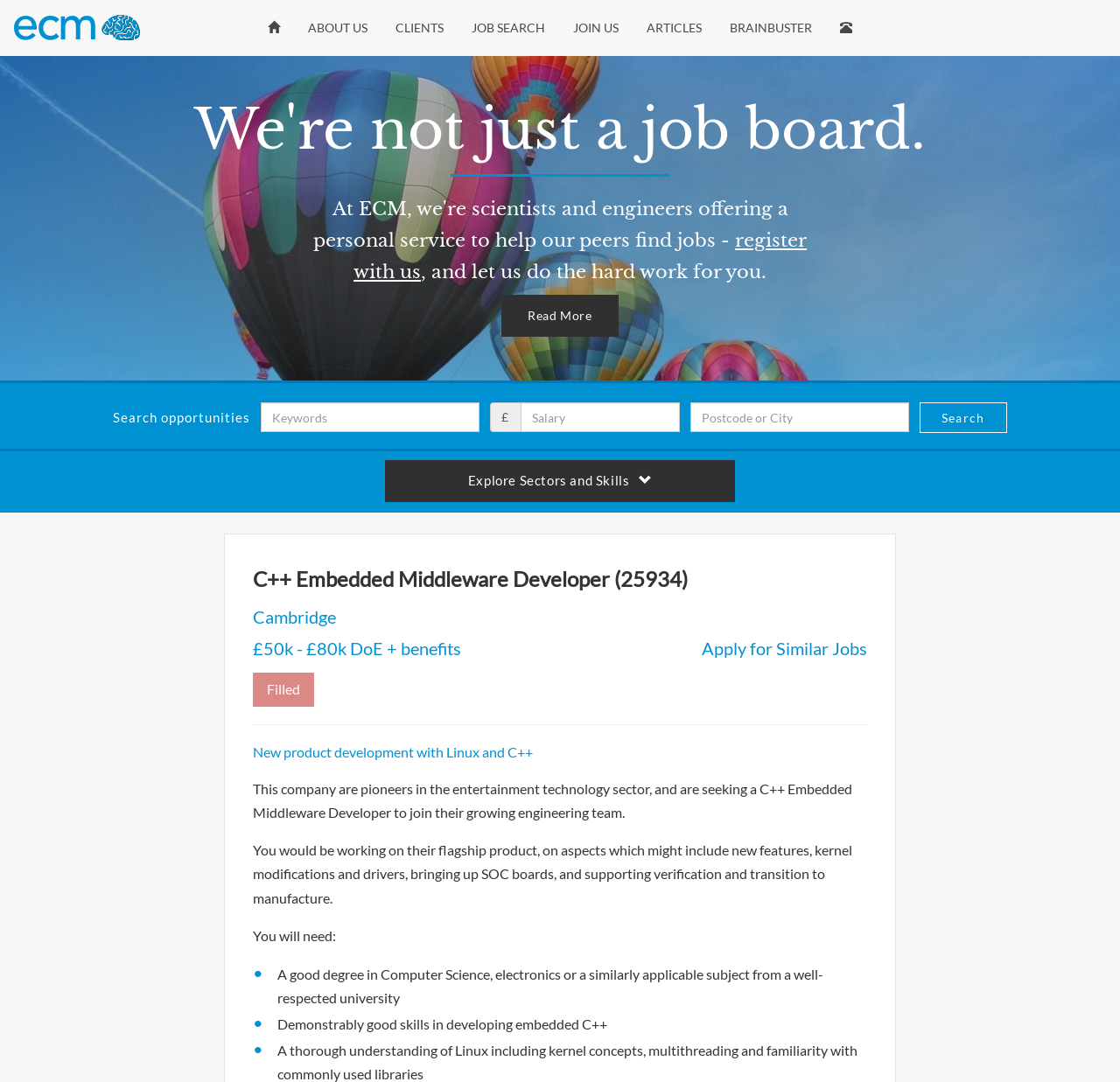Create a full and detailed caption for the entire webpage.

This webpage appears to be a job posting for a C++ Embedded Middleware Developer position at a company in the entertainment technology sector. At the top of the page, there are several links to different sections of the website, including "Home", "ABOUT US", "CLIENTS", "JOB SEARCH", "JOIN US", "ARTICLES", "BRAINBUSTER", and "Contact". 

Below these links, there is a call-to-action to "register with us" and a brief statement about letting the company do the hard work for the user. There is also a "Read More" link and a search bar with options to filter by keywords, salary, and location.

The main content of the page is a job description, which includes the job title, location, and salary range. The job description explains that the company is seeking a C++ Embedded Middleware Developer to join their growing engineering team, and lists the responsibilities and requirements of the position. The requirements include a good degree in Computer Science or a similar subject, demonstrable skills in developing embedded C++, and a thorough understanding of Linux.

There is also a button to "Apply for Similar Jobs" and a note indicating that the position is filled. The job description is divided into sections with headings, and there are several paragraphs of text describing the job and its requirements.